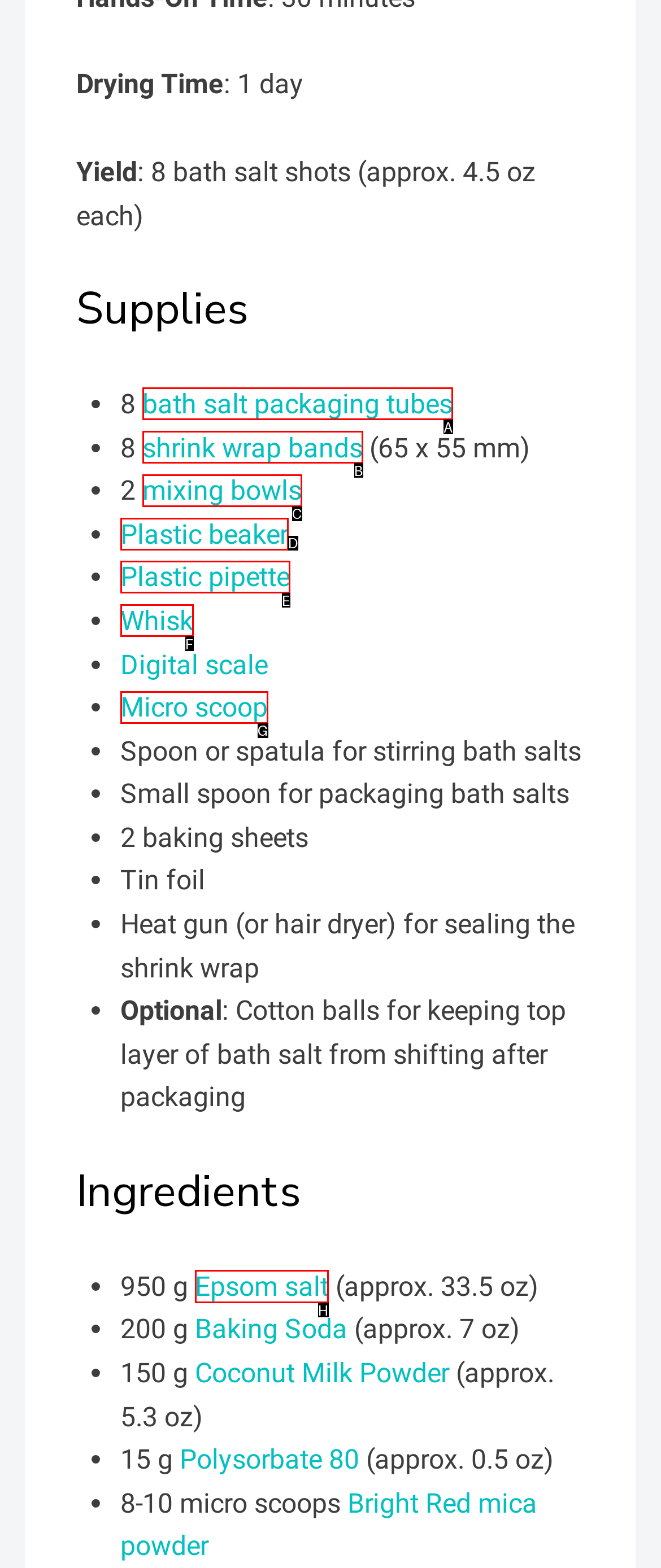Identify the letter of the correct UI element to fulfill the task: Click 'Epsom salt' from the given options in the screenshot.

H